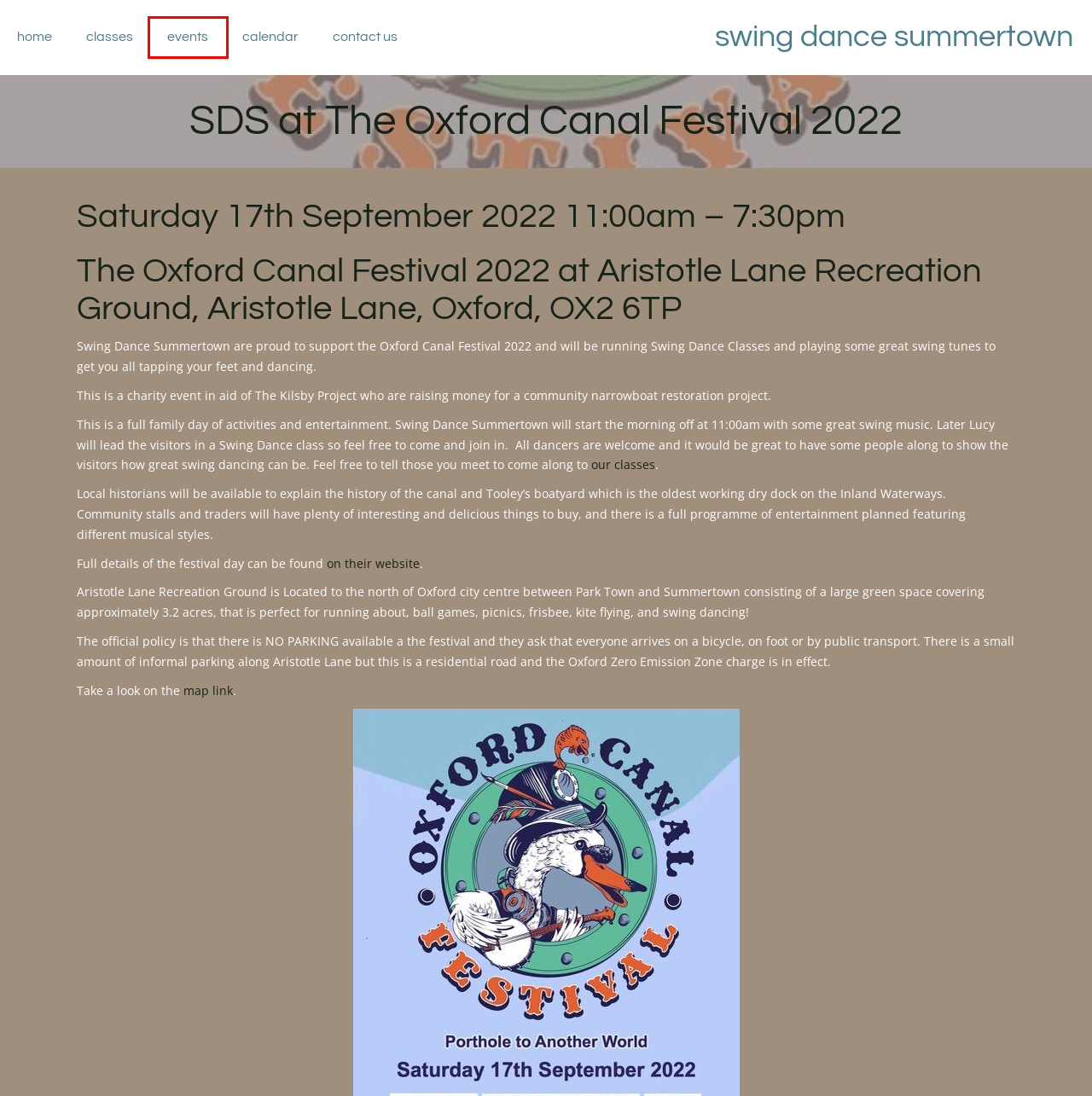Consider the screenshot of a webpage with a red bounding box and select the webpage description that best describes the new page that appears after clicking the element inside the red box. Here are the candidates:
A. Privacy Policy - Swing Dance Summertown
B. Oxford Canal Festival 2022 | Oxford Canal Heritage
C. Events & Social Dances - Swing Dance Summertown
D. Lindy Hop Classes & Charleston - Swing Dance Summertown
E. May Blossom's 1940s Swing Night with SDS DJs - Swing Dance Summertown
F. Contact Us - Swing Dance Summertown
G. Swing Dance Summertown - Swing Dance Summertown
H. Calendar - Swing Dance Summertown

C